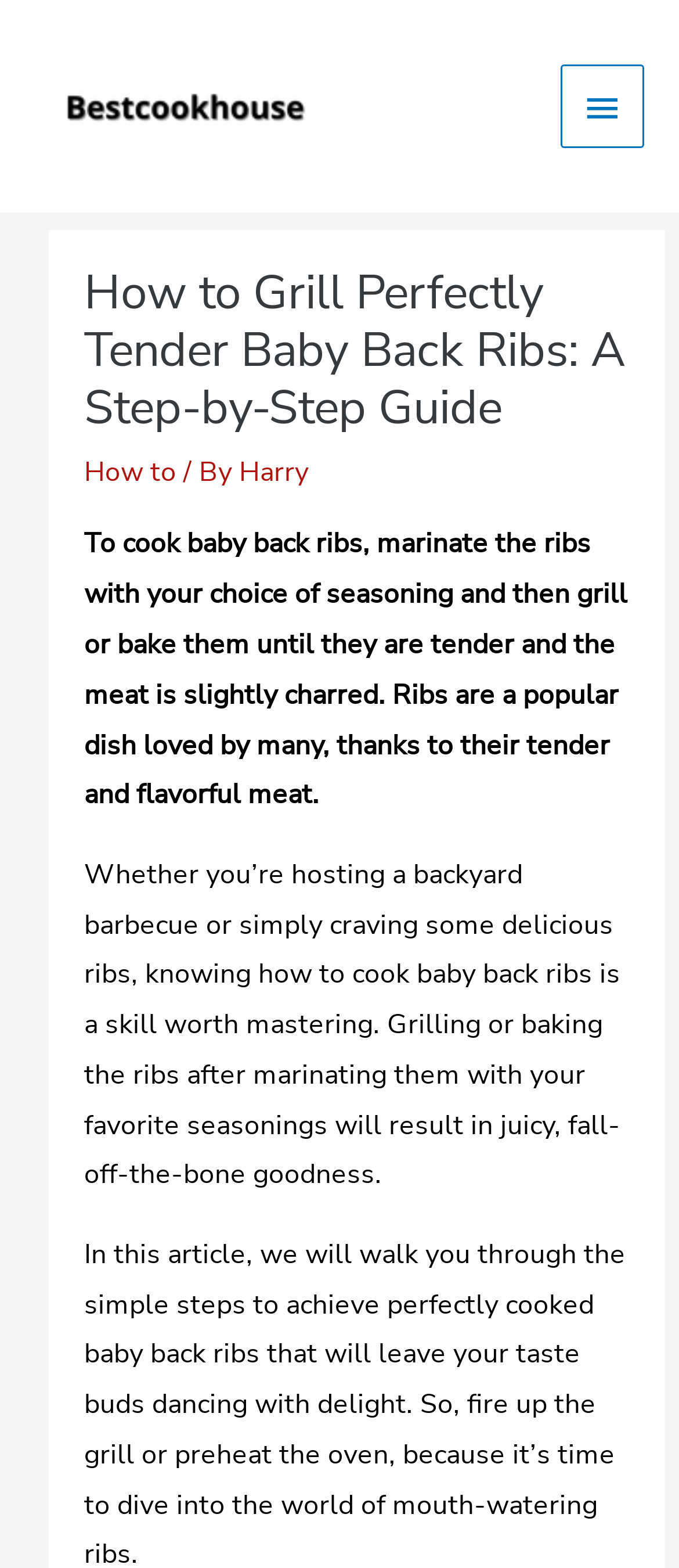Identify the bounding box of the HTML element described as: "Harry".

[0.352, 0.289, 0.455, 0.313]